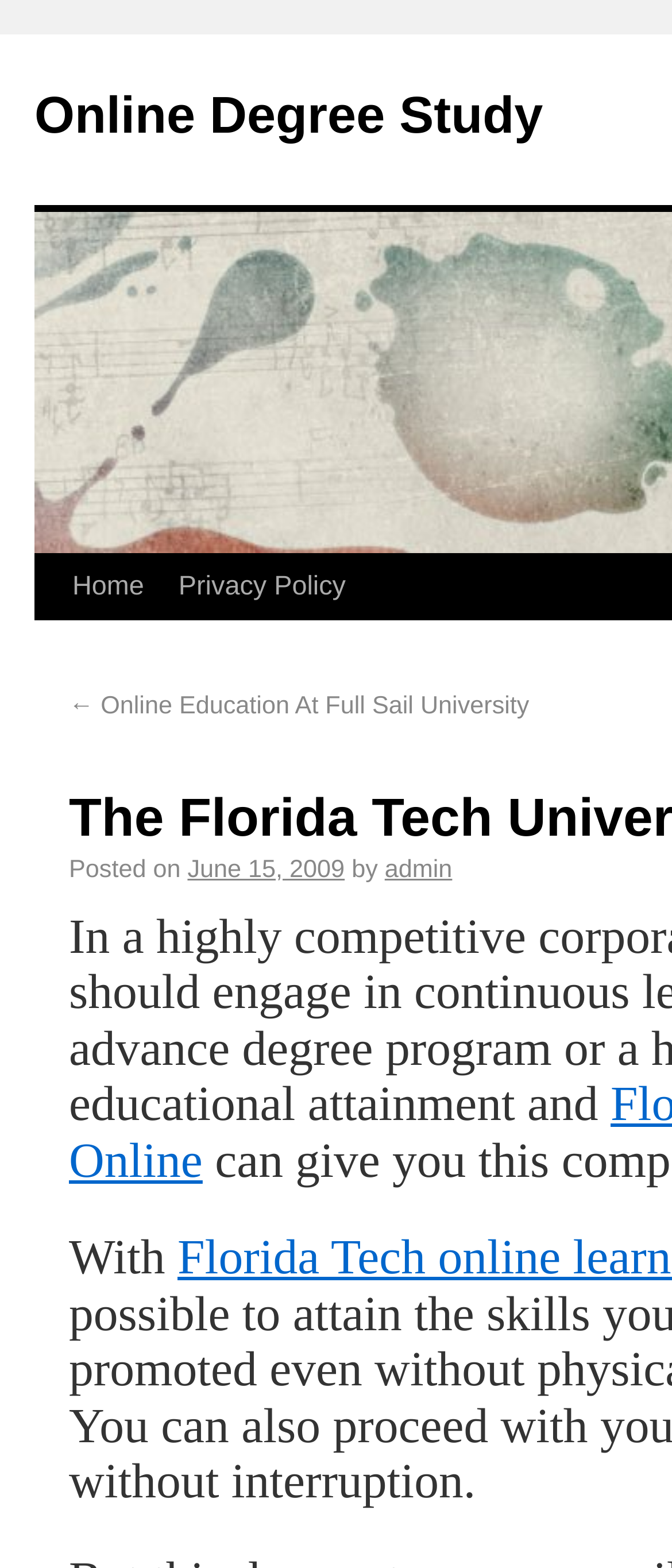What is the name of the university? Based on the screenshot, please respond with a single word or phrase.

Florida Tech University